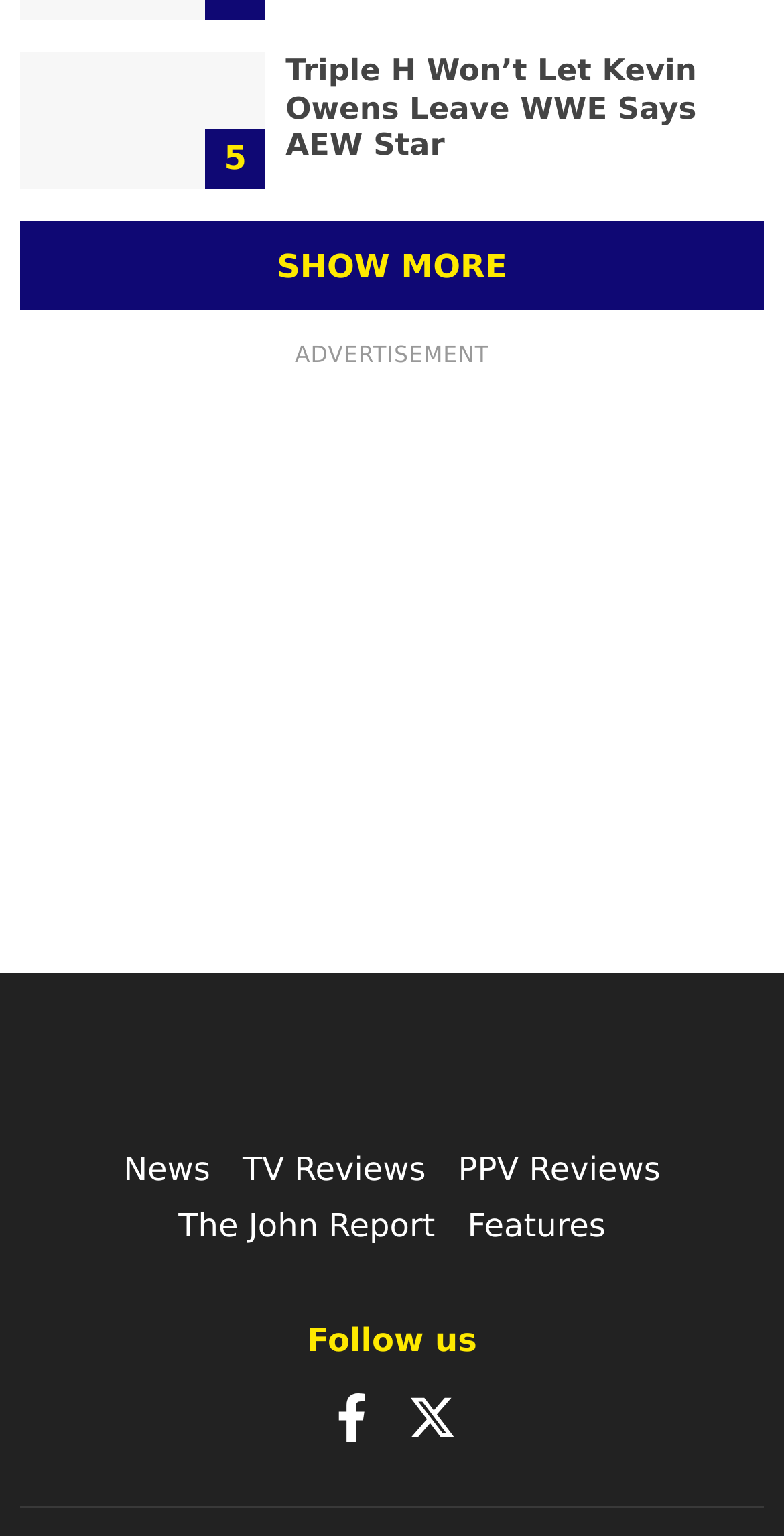Please find the bounding box coordinates of the element that must be clicked to perform the given instruction: "Click on the 'SHOW MORE' button". The coordinates should be four float numbers from 0 to 1, i.e., [left, top, right, bottom].

[0.026, 0.145, 0.974, 0.202]